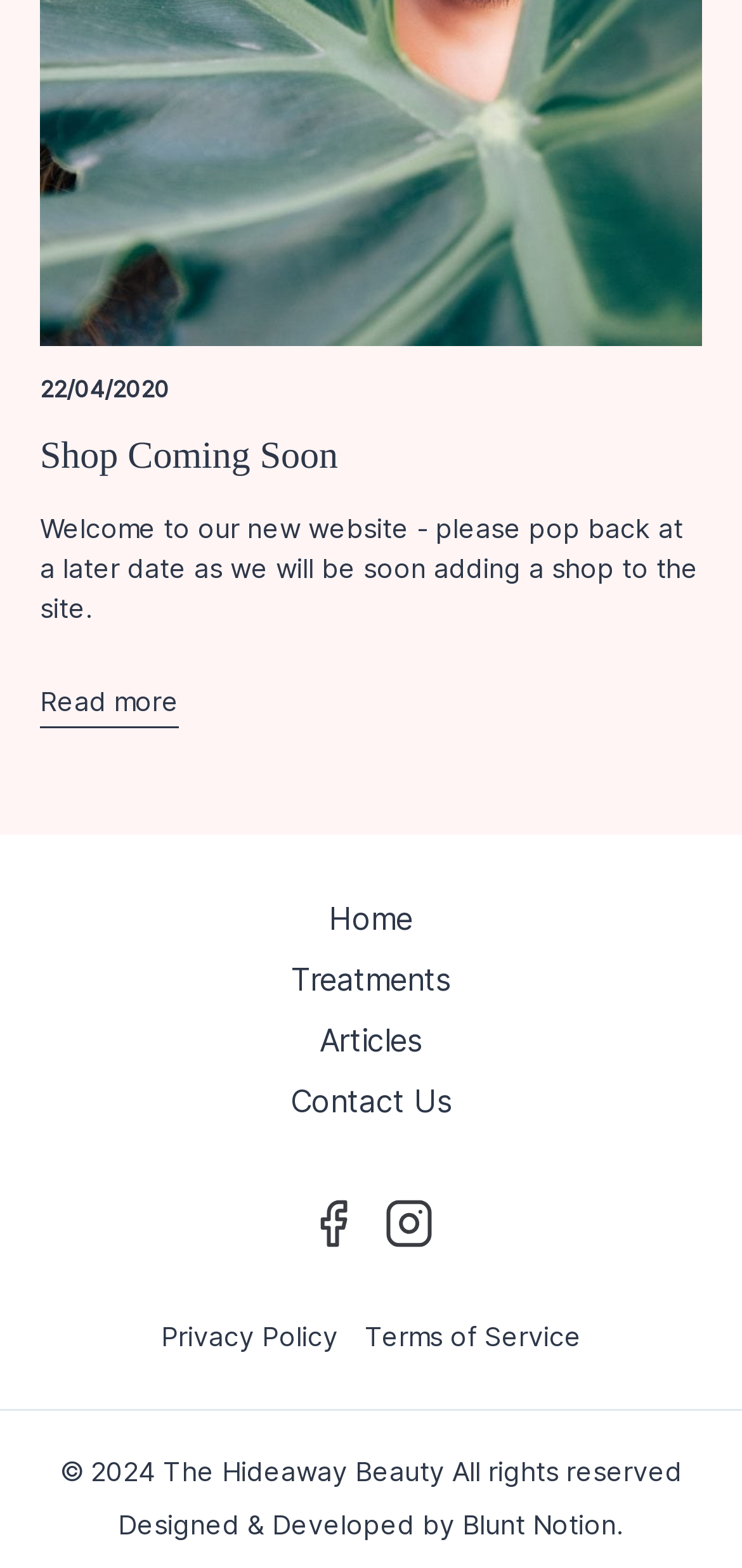Determine the bounding box for the described HTML element: "title="The Hideaway Beauty Facebook"". Ensure the coordinates are four float numbers between 0 and 1 in the format [left, top, right, bottom].

[0.397, 0.764, 0.5, 0.797]